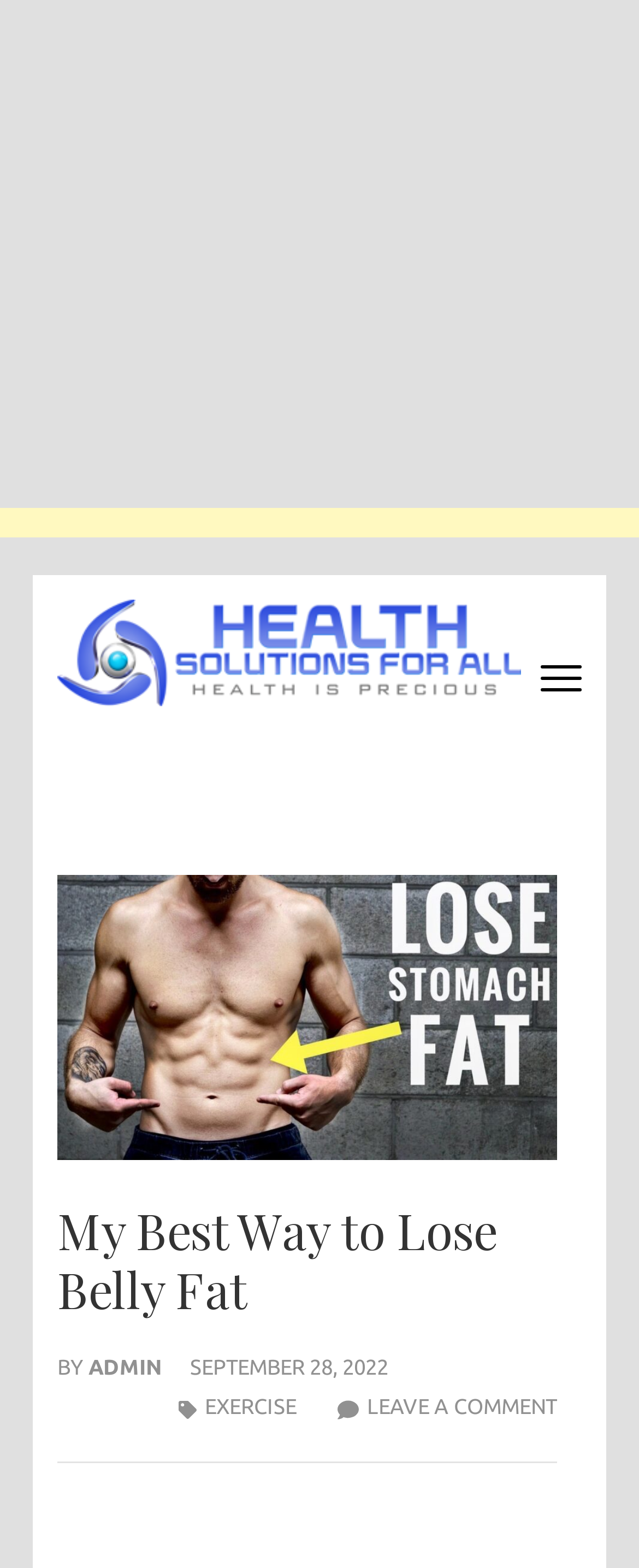What is the topic of the article? Using the information from the screenshot, answer with a single word or phrase.

Lose Belly Fat